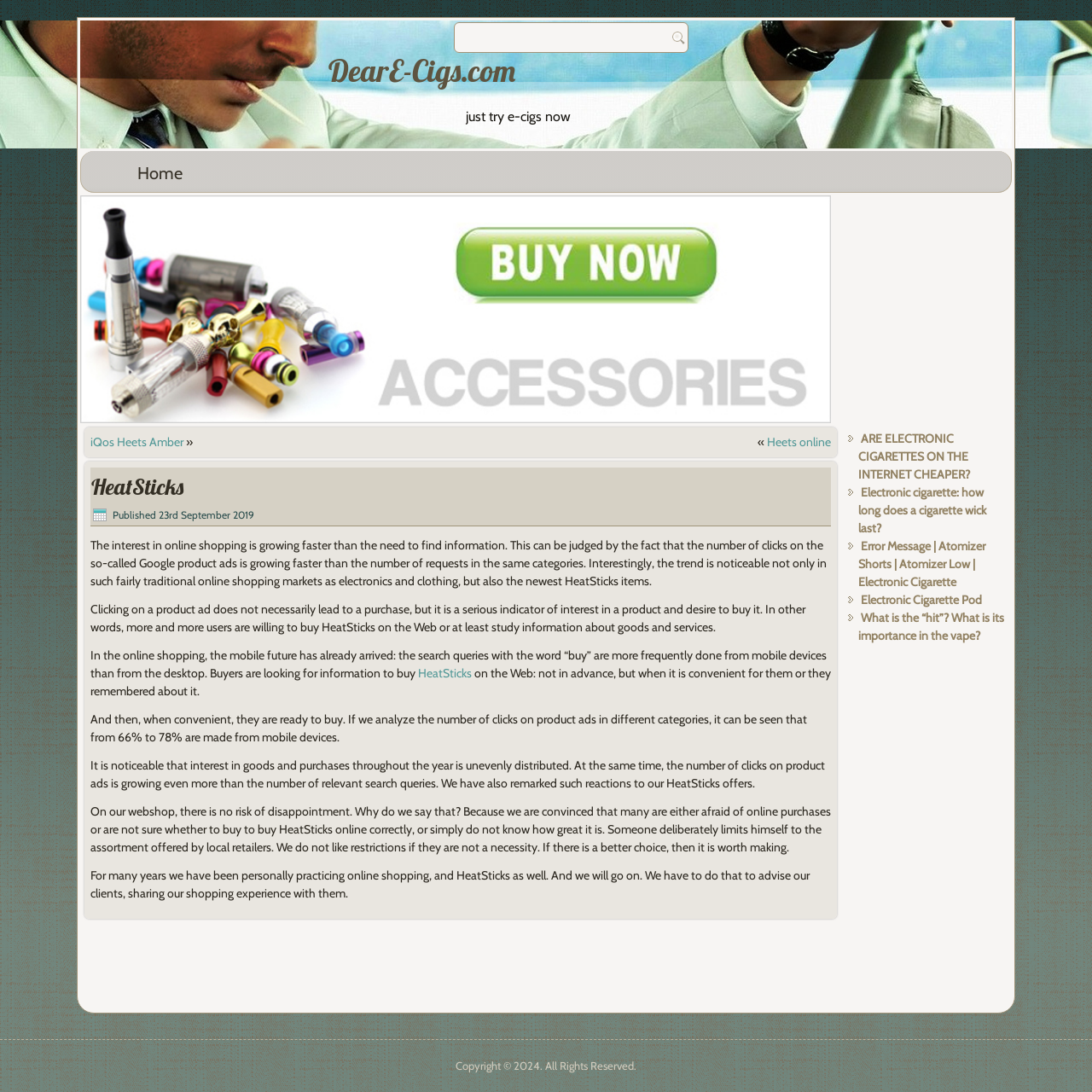Given the element description: "HeatSticks", predict the bounding box coordinates of the UI element it refers to, using four float numbers between 0 and 1, i.e., [left, top, right, bottom].

[0.383, 0.61, 0.432, 0.624]